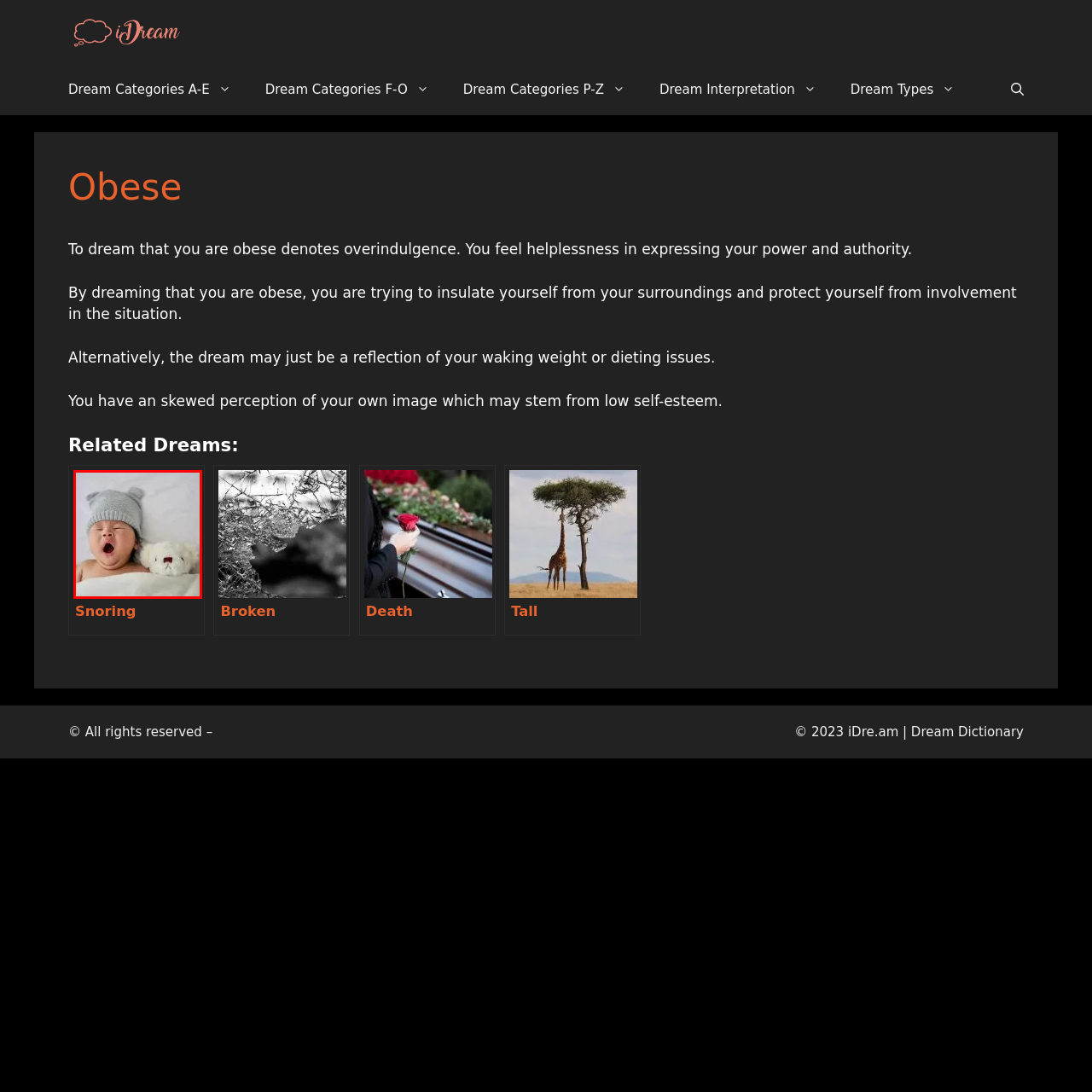Direct your attention to the image marked by the red boundary, What is the baby doing in the image? Provide a single word or phrase in response.

Yawning